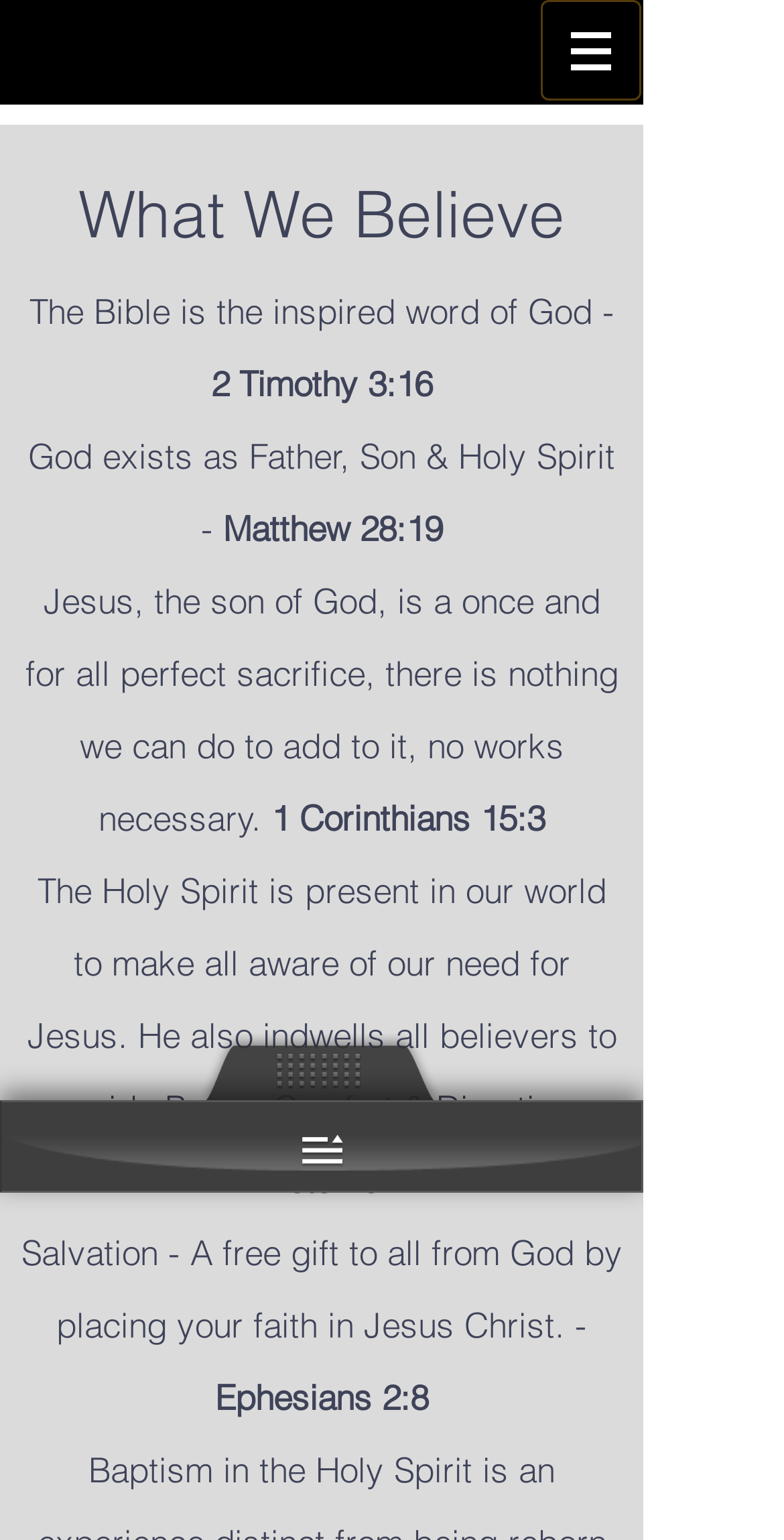What is the name of the son of God mentioned on the webpage?
Using the image as a reference, give a one-word or short phrase answer.

Jesus